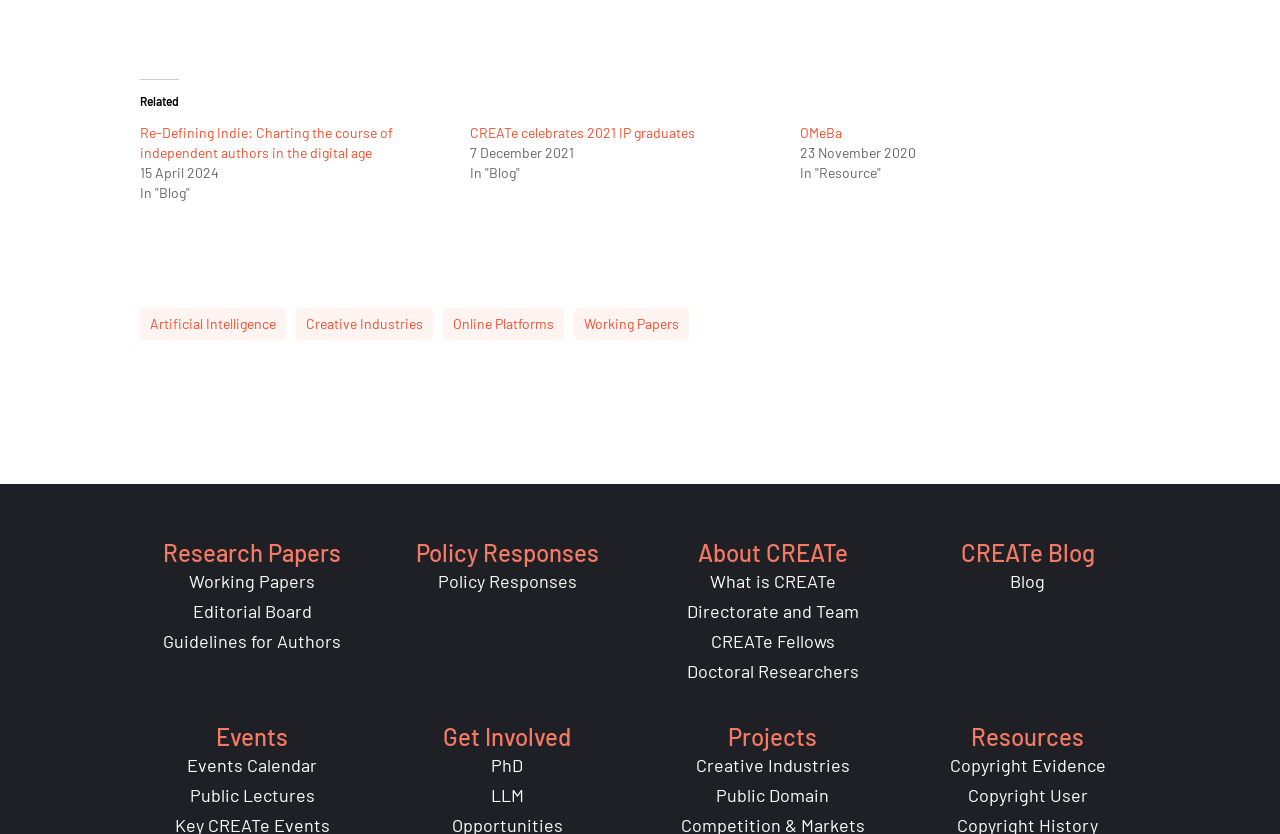Please locate the UI element described by "Working Papers" and provide its bounding box coordinates.

[0.448, 0.369, 0.538, 0.408]